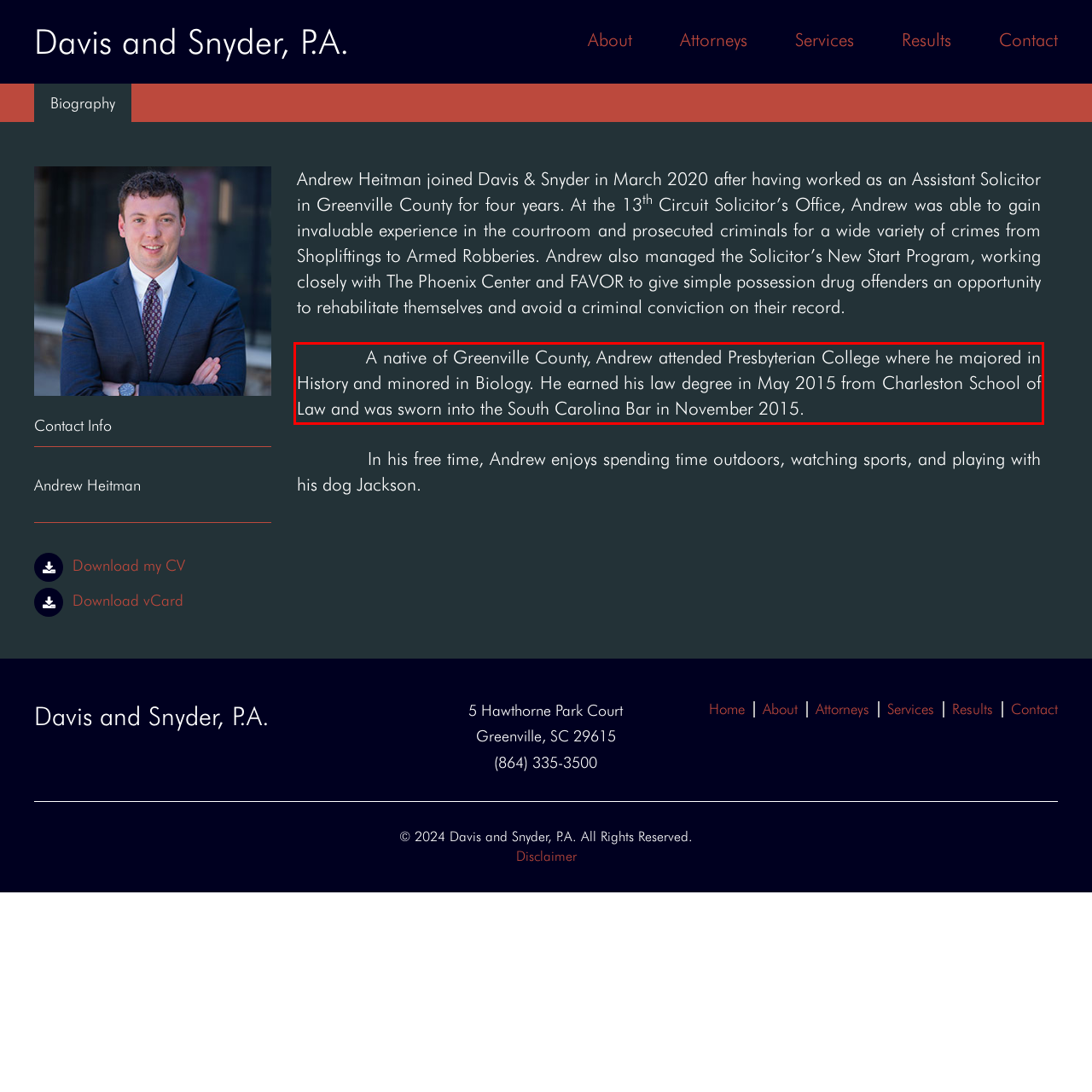Look at the screenshot of the webpage, locate the red rectangle bounding box, and generate the text content that it contains.

A native of Greenville County, Andrew attended Presbyterian College where he majored in History and minored in Biology. He earned his law degree in May 2015 from Charleston School of Law and was sworn into the South Carolina Bar in November 2015.